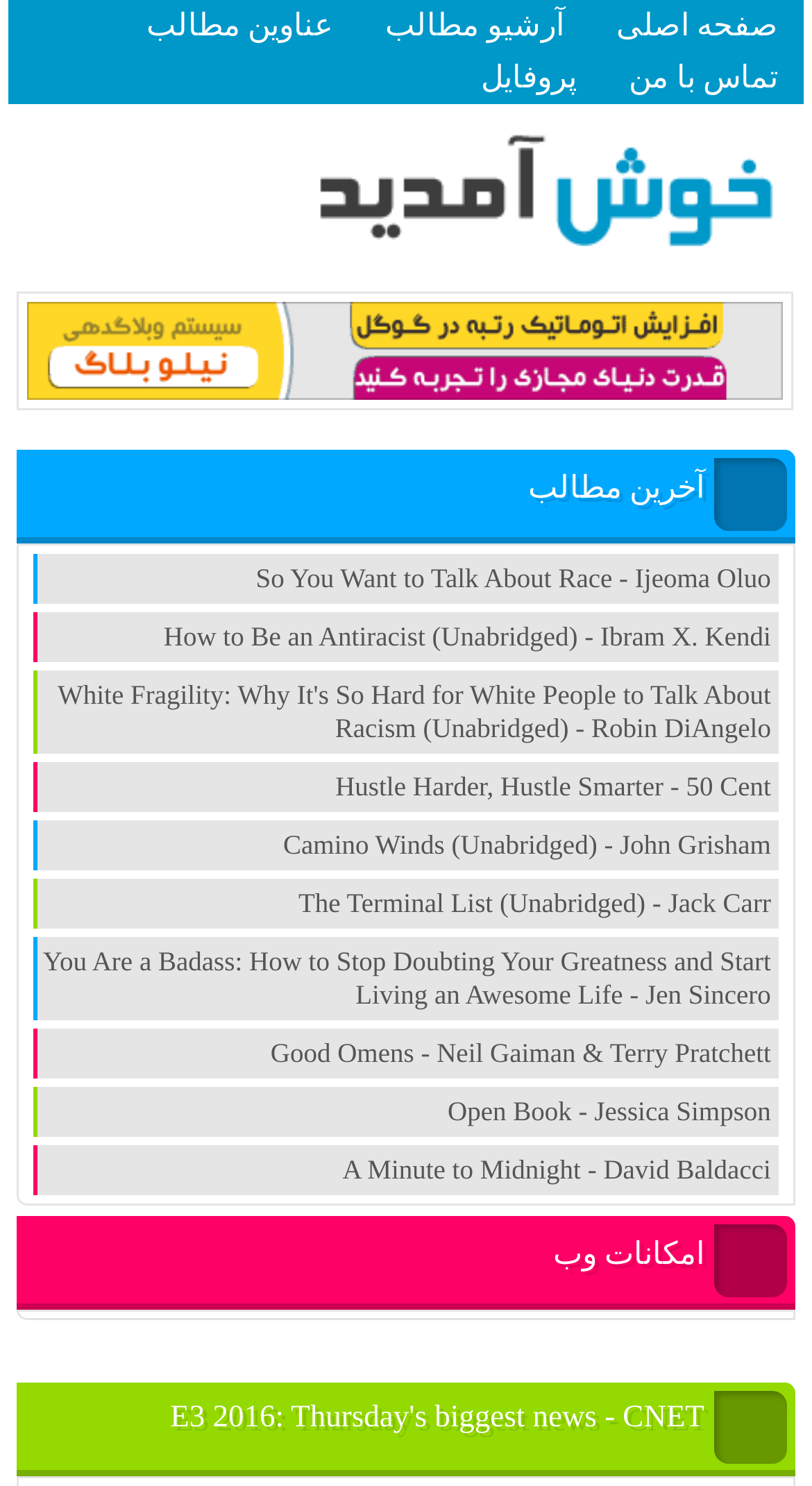Provide your answer in a single word or phrase: 
What is the category of the links below the heading 'آخرین مطالب'?

Books